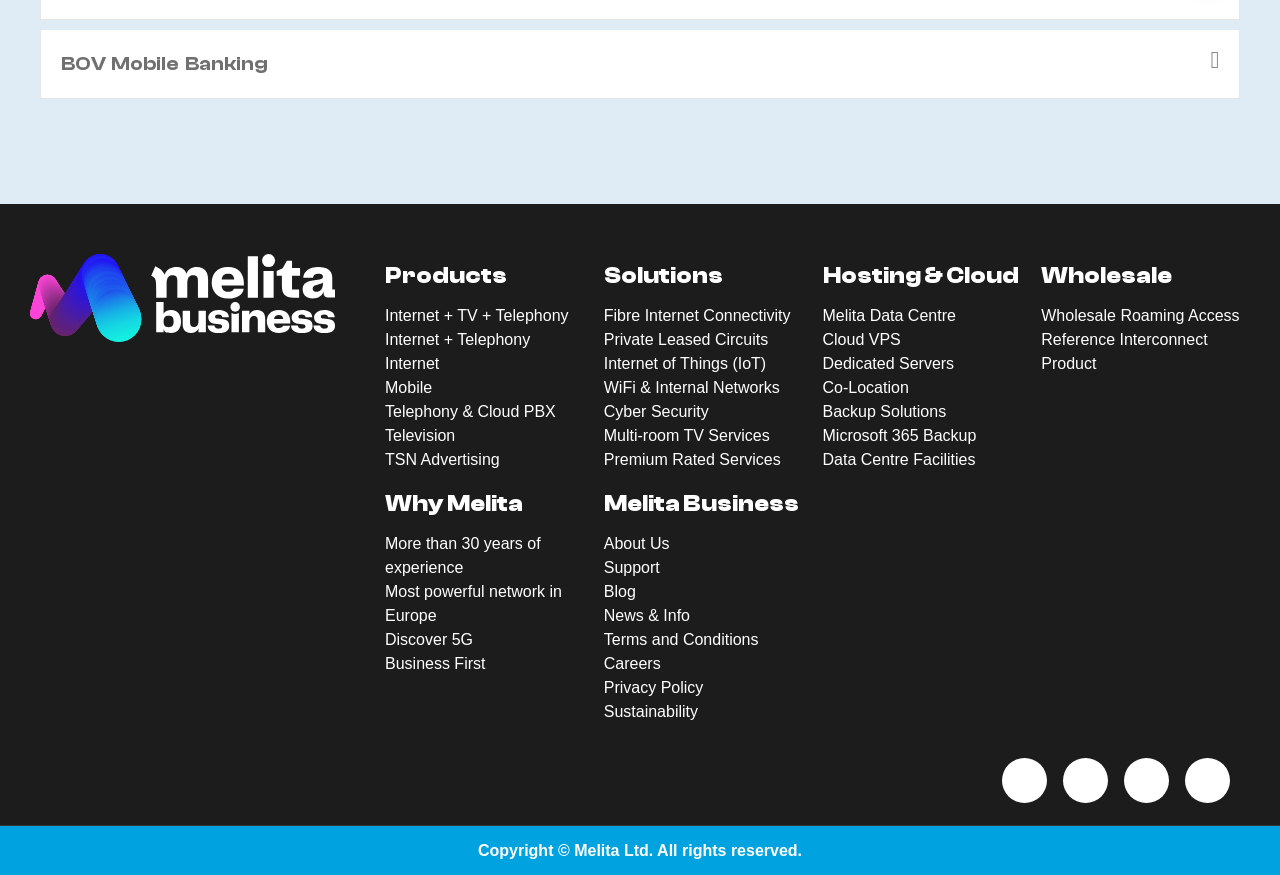How many links are there in the 'Melita Business' section?
Could you answer the question in a detailed manner, providing as much information as possible?

The 'Melita Business' section is located at the bottom of the webpage, and it contains 7 links, including 'About Us', 'Support', 'Blog', and others.